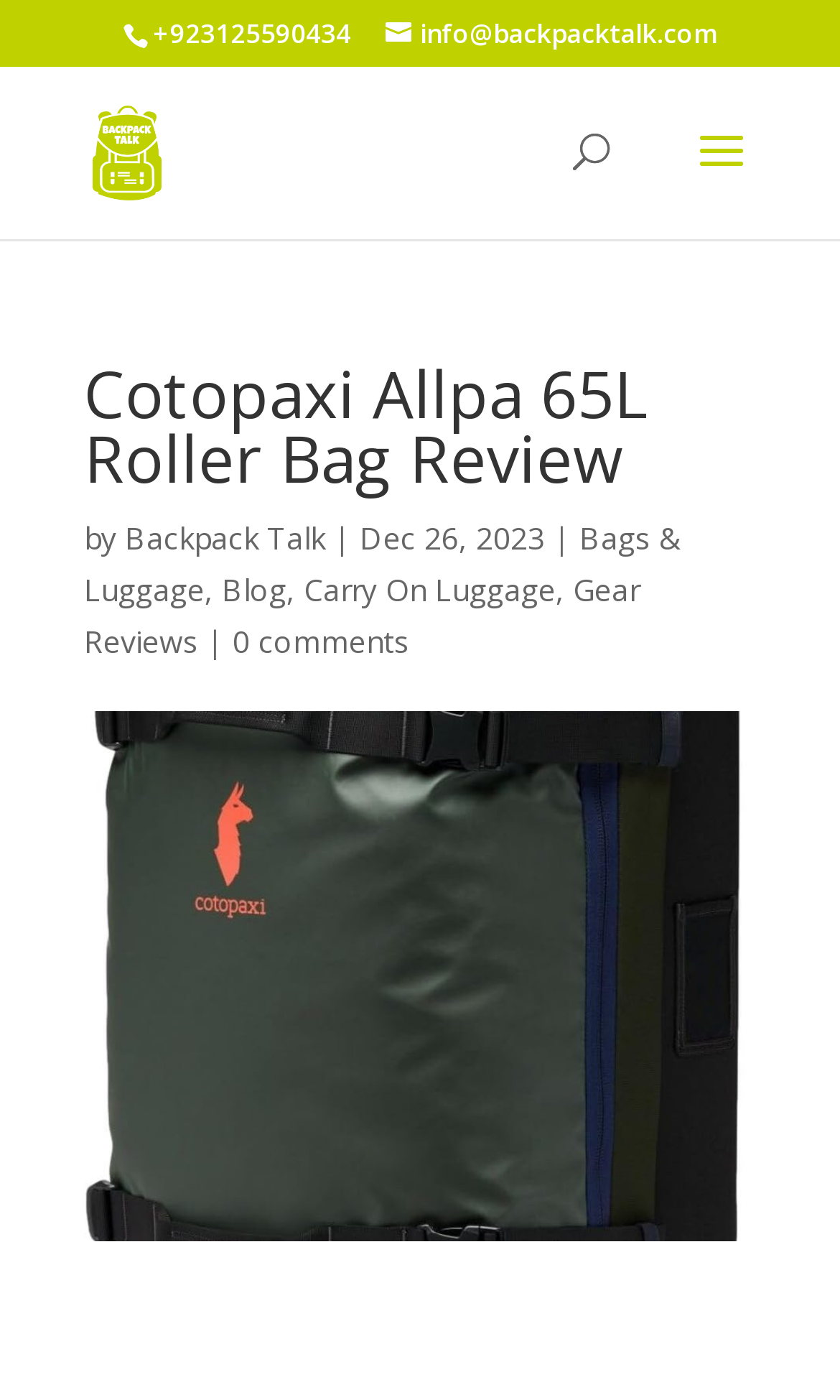Provide a one-word or one-phrase answer to the question:
What is the date of the review?

Dec 26, 2023